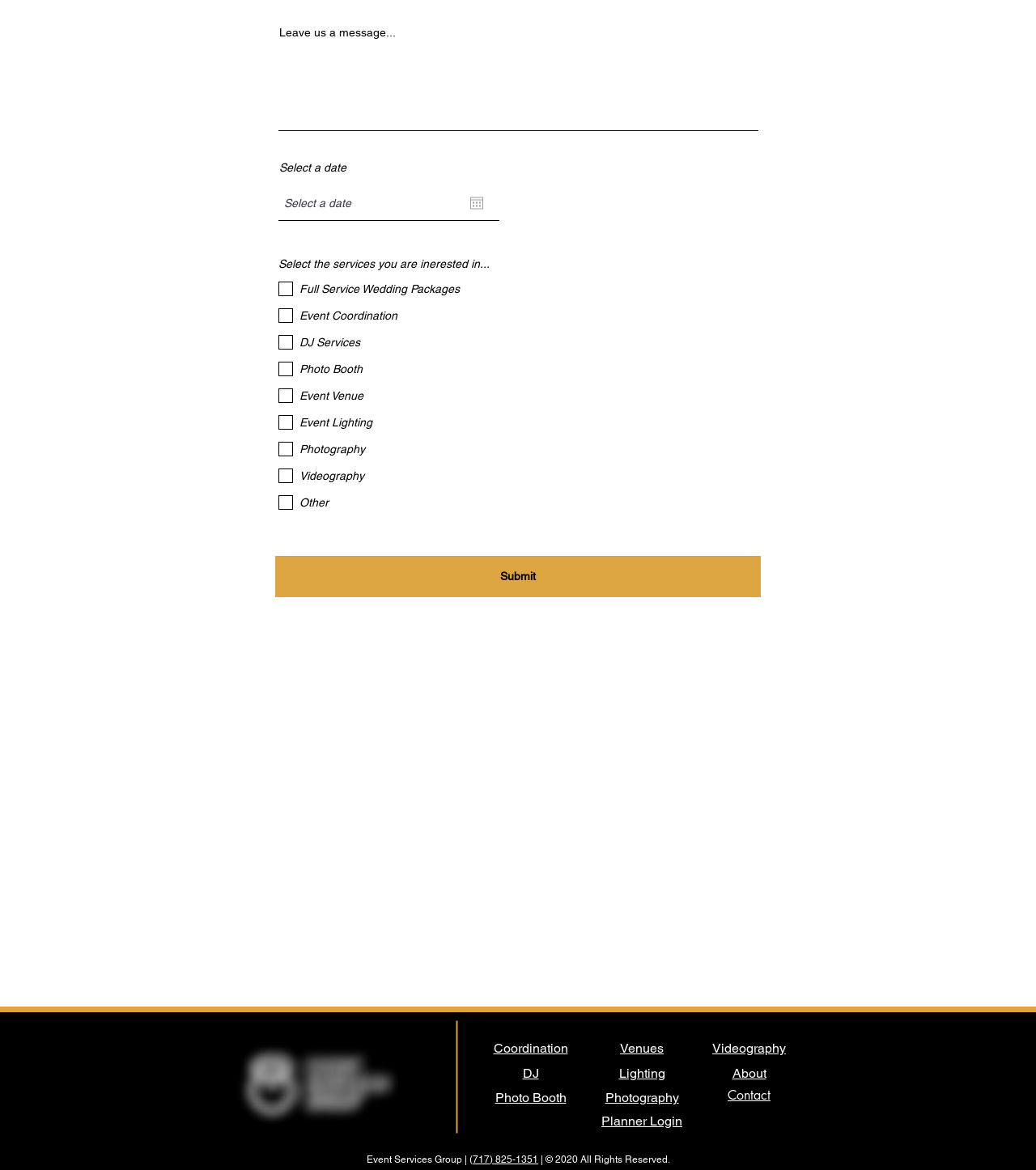How many links are present in the footer section?
From the image, respond using a single word or phrase.

12